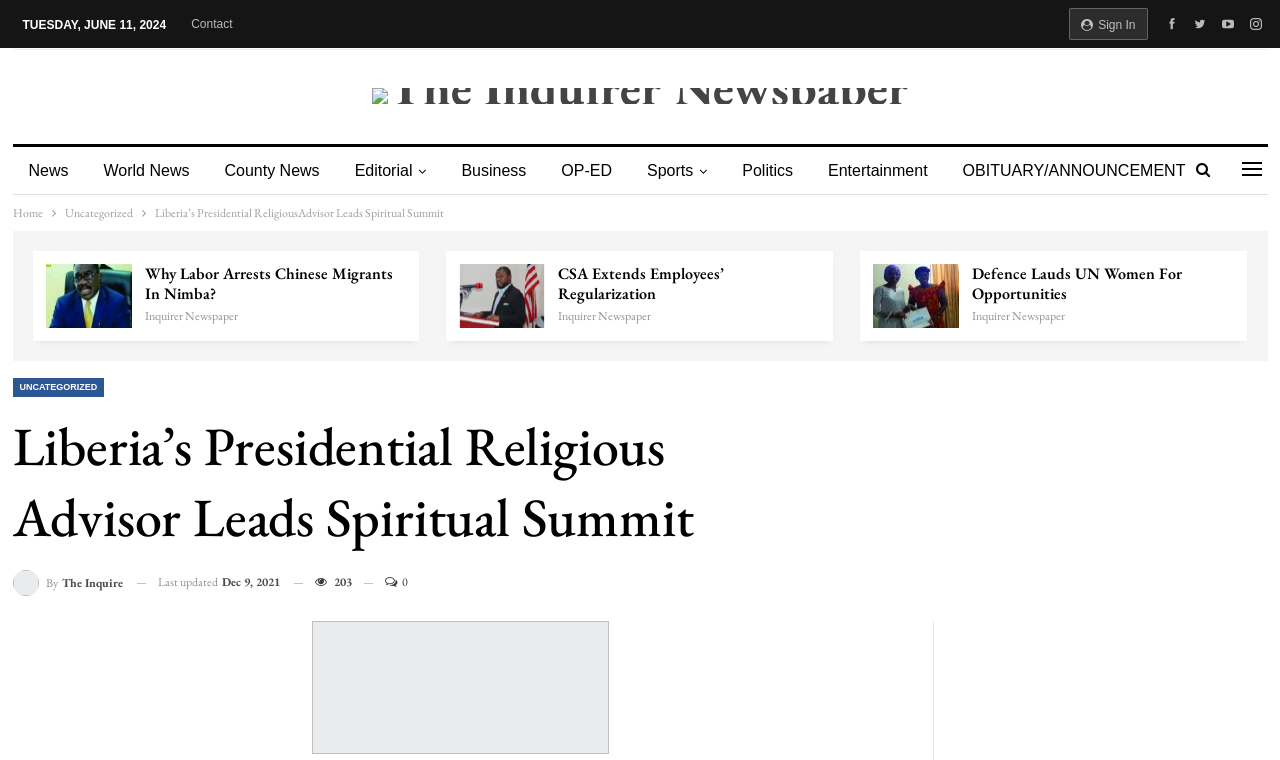Please find the bounding box coordinates of the element that must be clicked to perform the given instruction: "Visit the contact page". The coordinates should be four float numbers from 0 to 1, i.e., [left, top, right, bottom].

[0.149, 0.022, 0.182, 0.041]